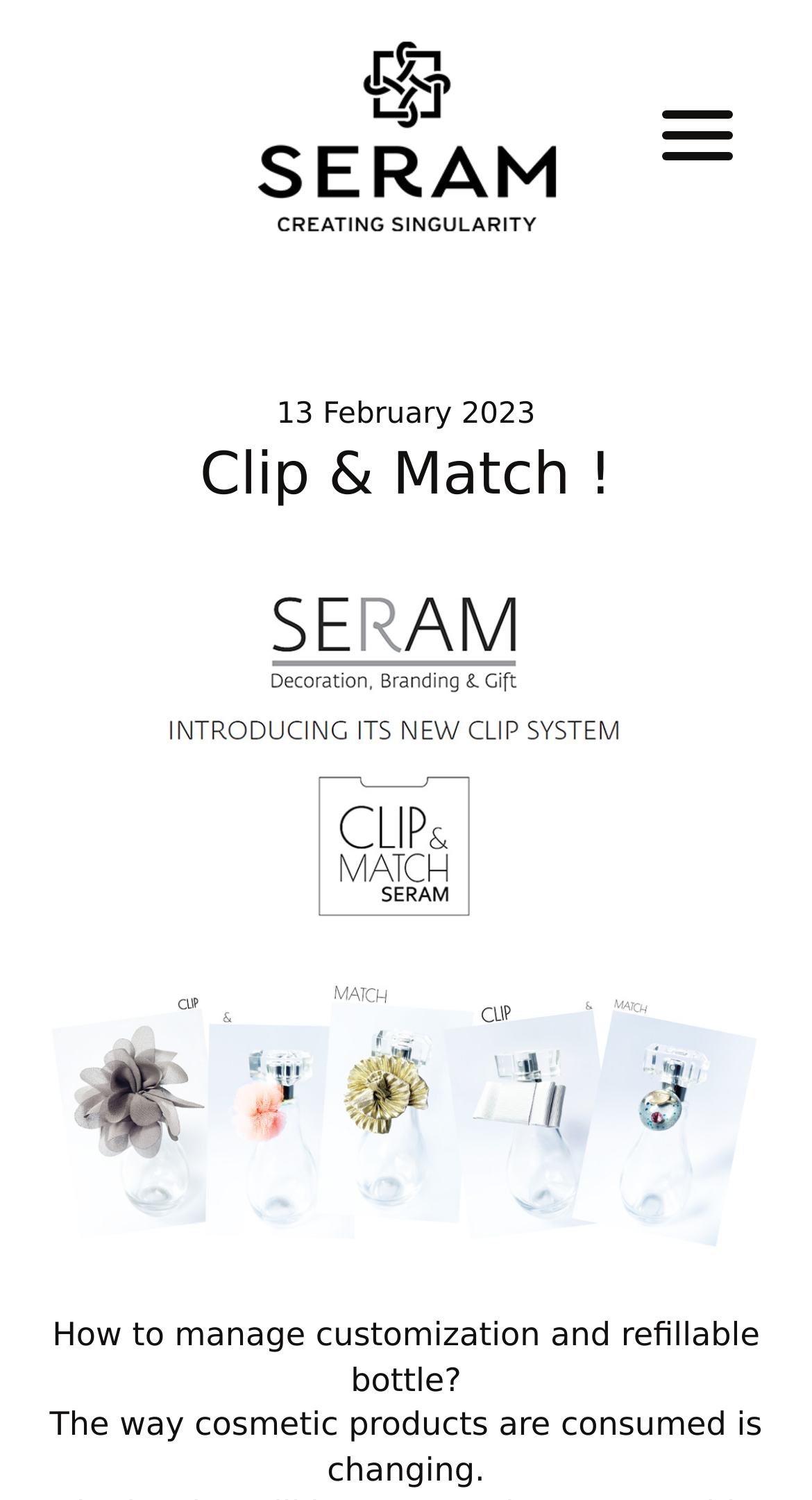For the following element description, predict the bounding box coordinates in the format (top-left x, top-left y, bottom-right x, bottom-right y). All values should be floating point numbers between 0 and 1. Description: name="s" placeholder="Search the current site"

[0.1, 0.422, 0.9, 0.5]